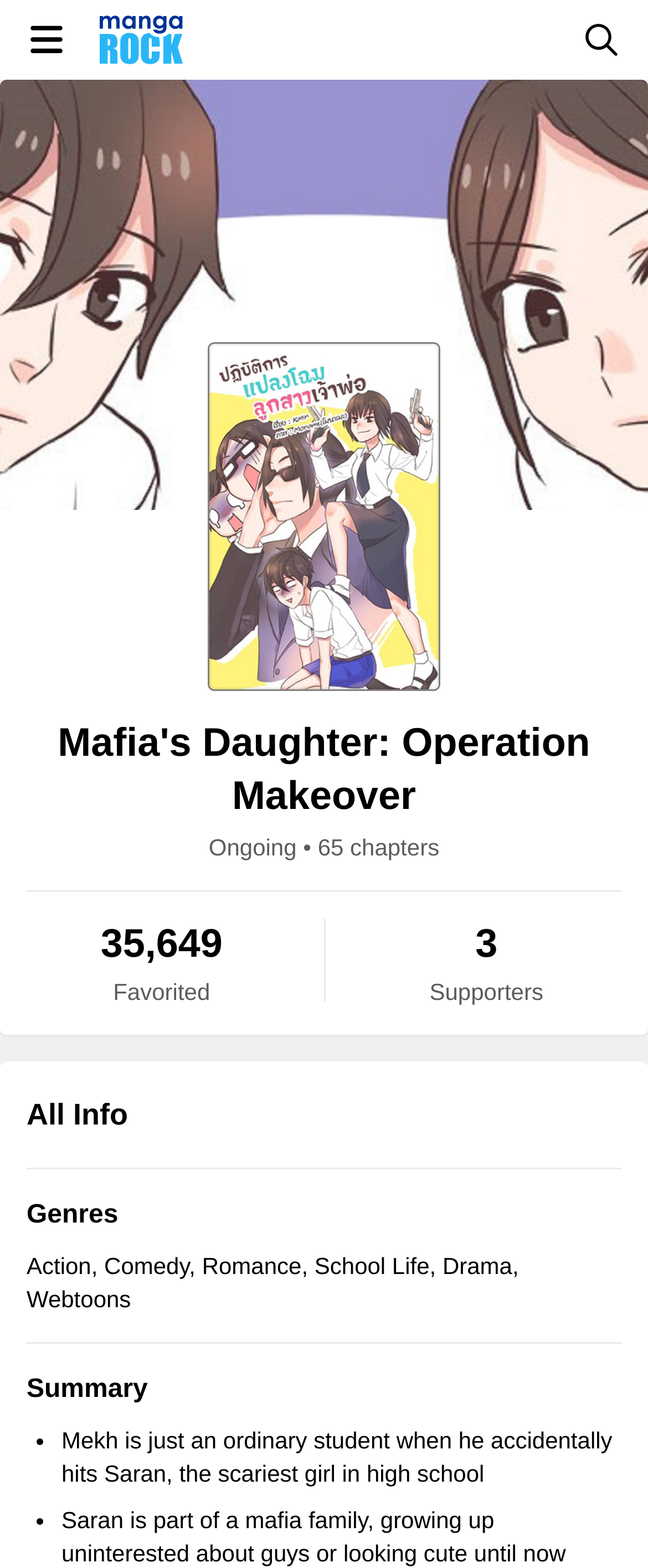What is Mekh's situation?
From the image, respond using a single word or phrase.

an ordinary student